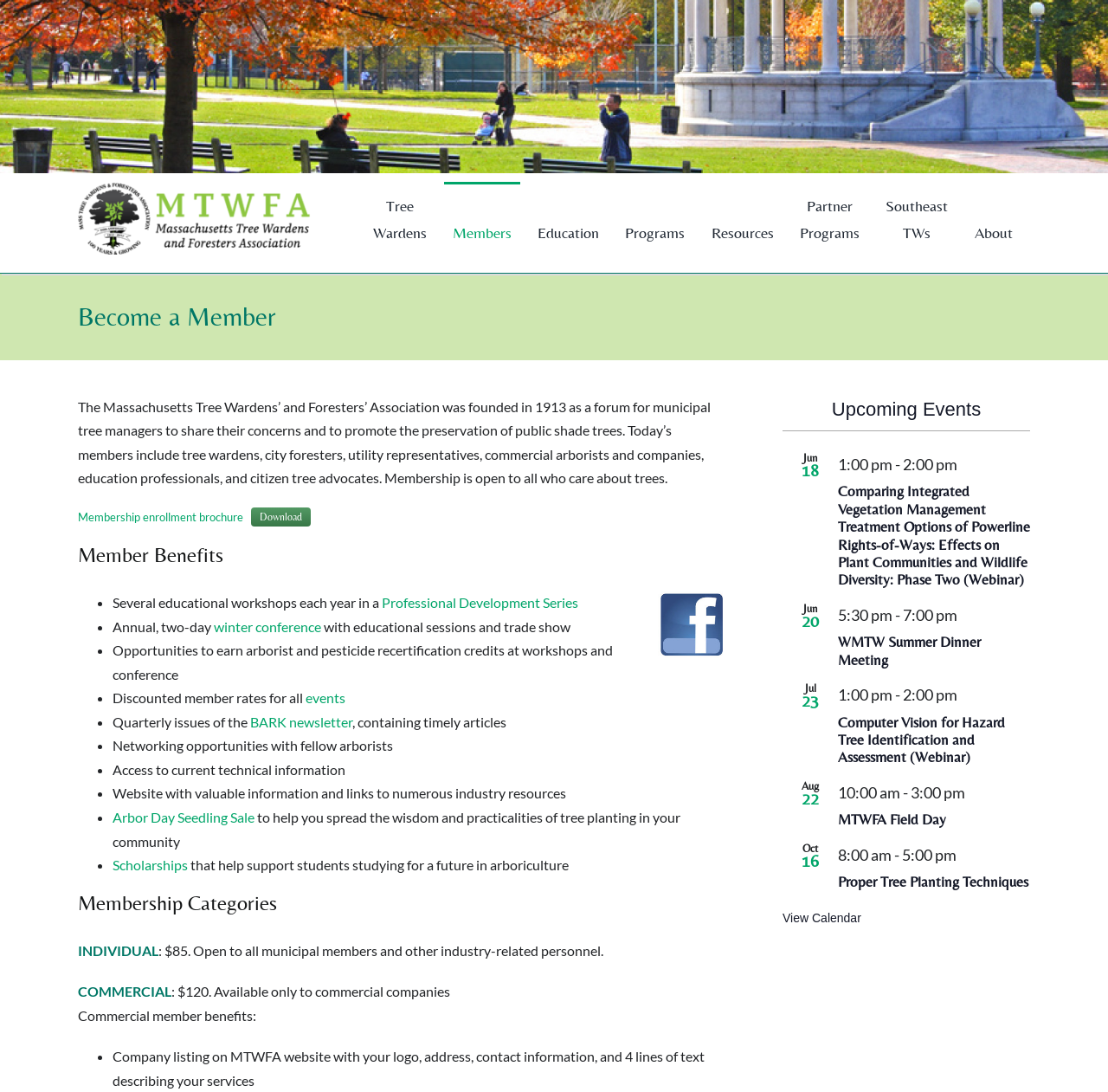Determine the bounding box coordinates of the region to click in order to accomplish the following instruction: "Check the 'Upcoming Events'". Provide the coordinates as four float numbers between 0 and 1, specifically [left, top, right, bottom].

[0.706, 0.362, 0.93, 0.395]